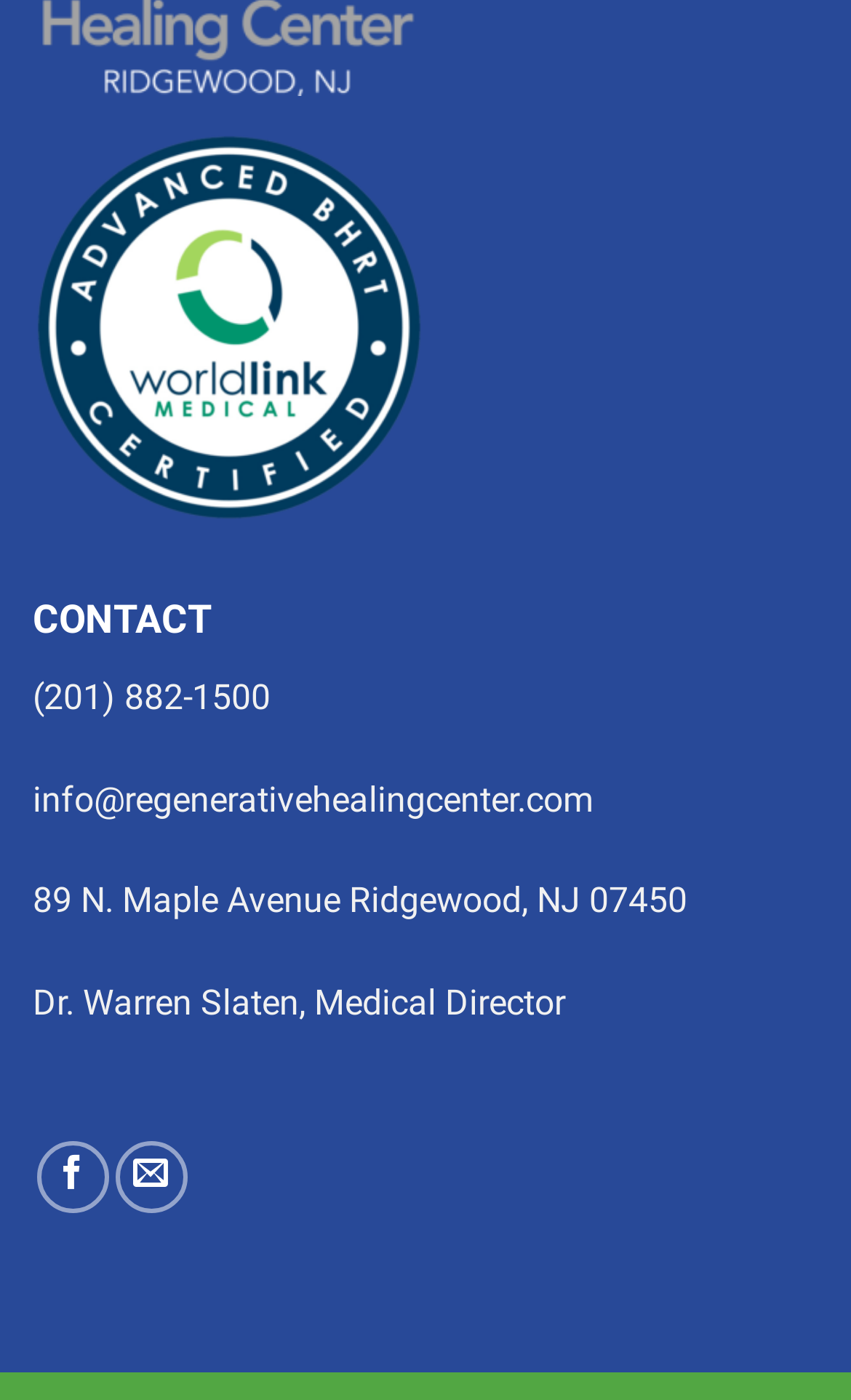Please provide a comprehensive answer to the question below using the information from the image: Who is the medical director of the center?

I found the medical director's name by looking at the static text element that contains the name, which is 'Dr. Warren Slaten, Medical Director', located below the address.